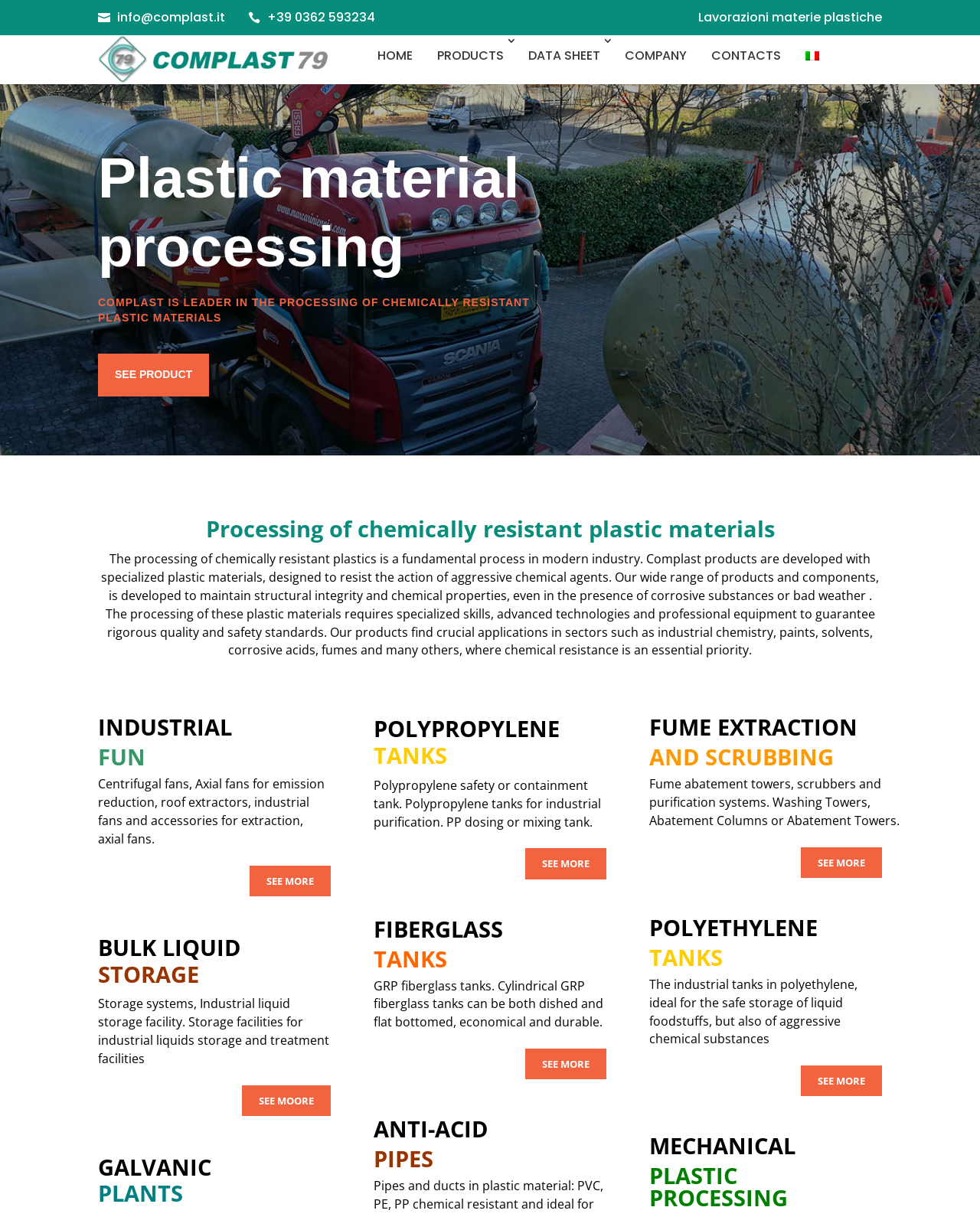What is the company's email address?
Using the image, give a concise answer in the form of a single word or short phrase.

info@complast.it